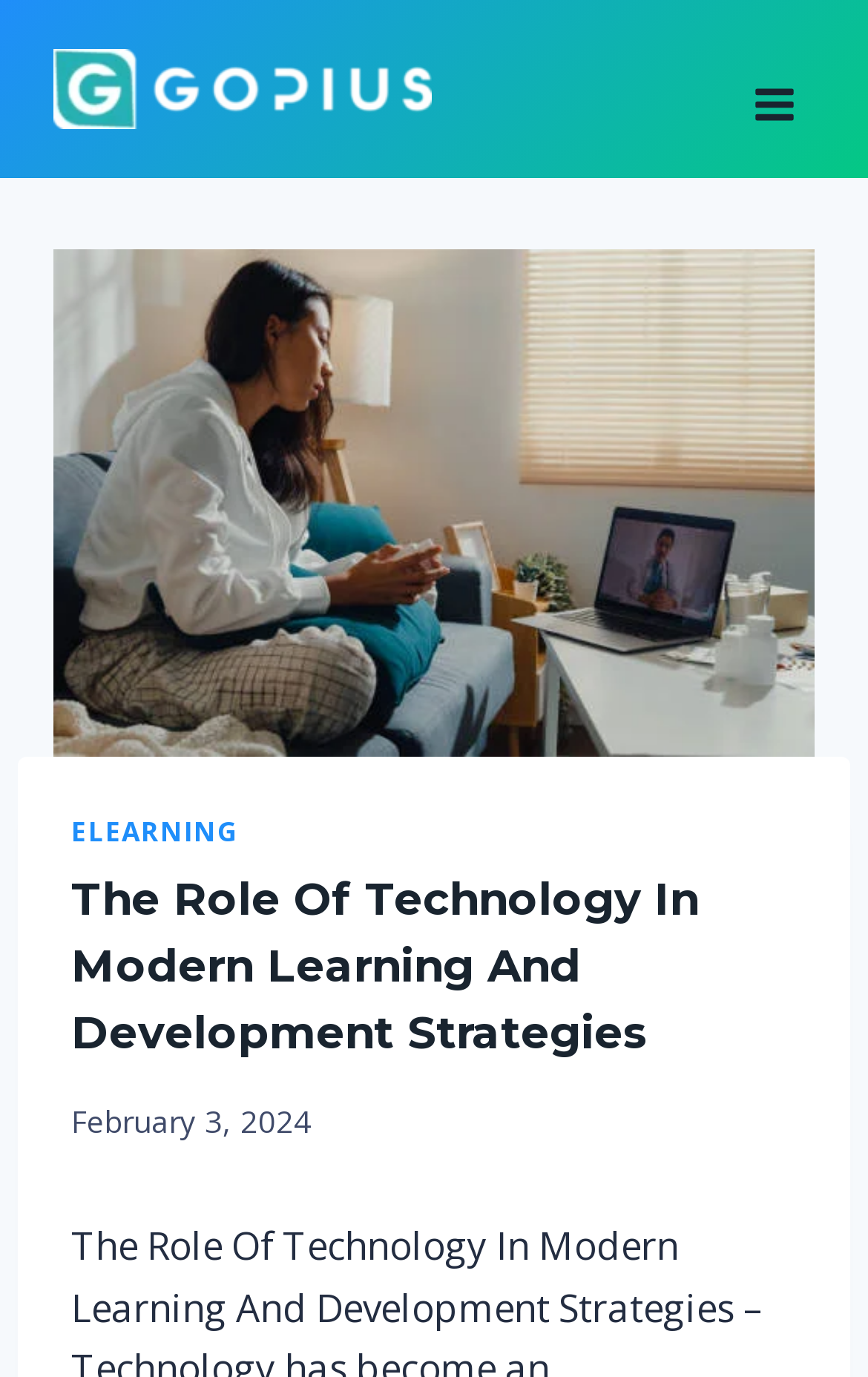What is the category of the article?
Using the visual information, answer the question in a single word or phrase.

ELEARNING